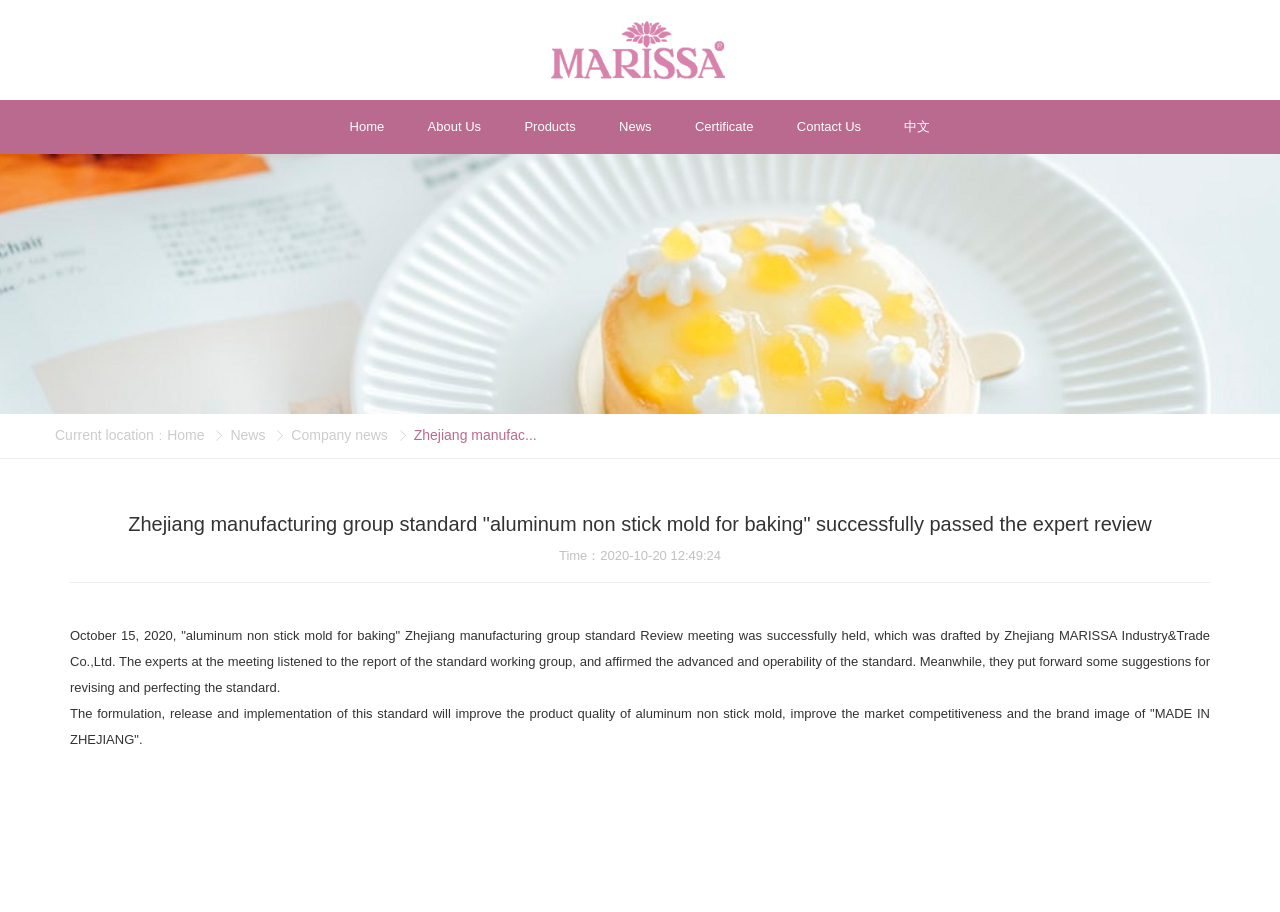Please specify the bounding box coordinates of the clickable section necessary to execute the following command: "Switch to the Chinese version".

[0.707, 0.117, 0.727, 0.161]